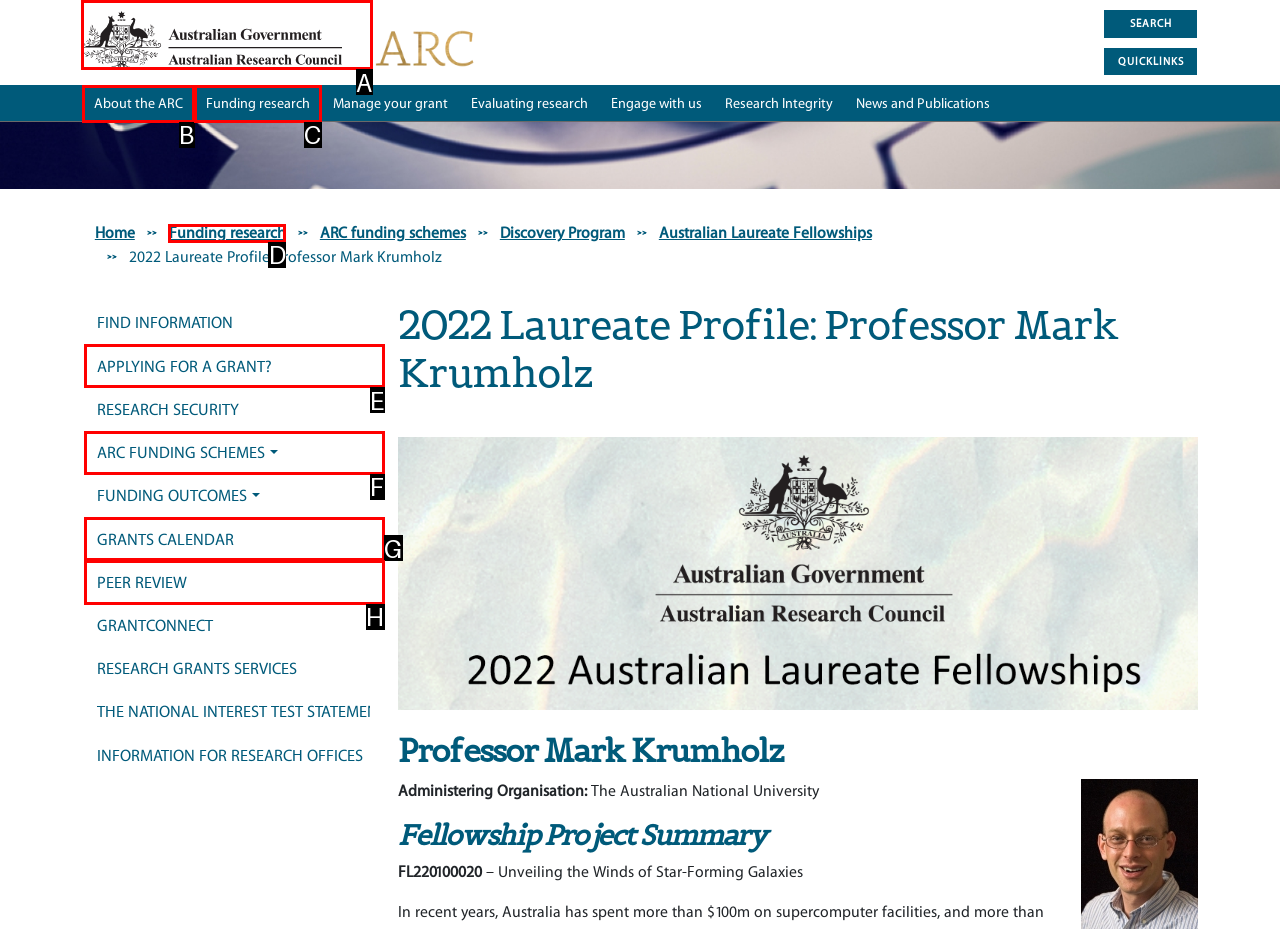Identify the HTML element to click to execute this task: Click the Home link Respond with the letter corresponding to the proper option.

A